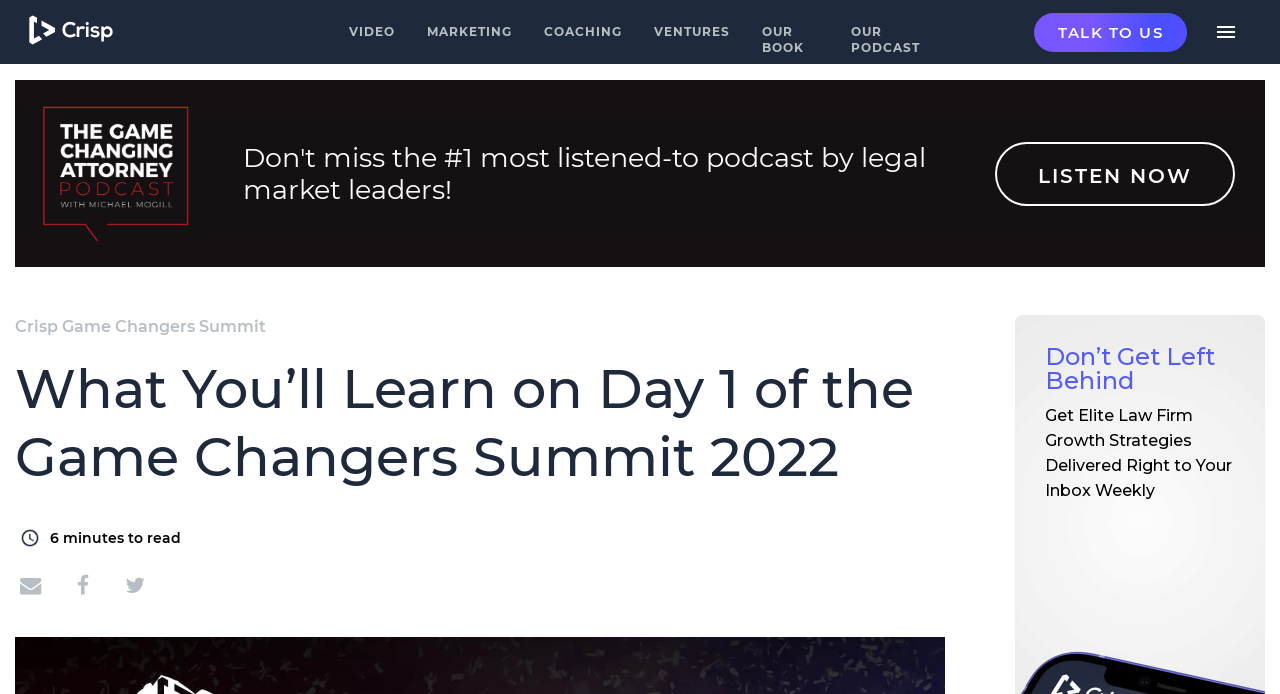Please answer the following question using a single word or phrase: 
What is the name of the summit?

Game Changers Summit